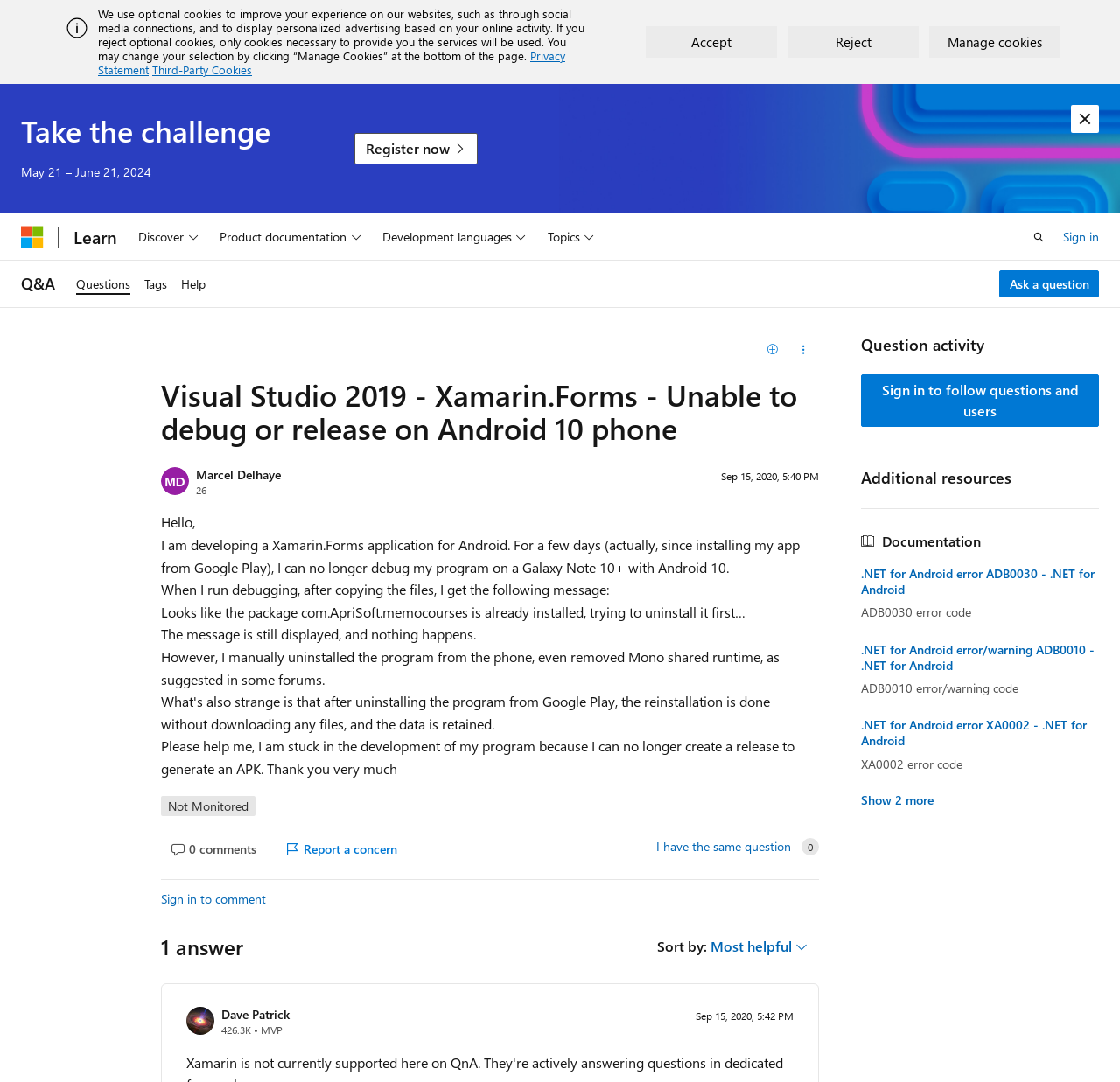Please identify the coordinates of the bounding box that should be clicked to fulfill this instruction: "Open search".

[0.912, 0.204, 0.943, 0.233]